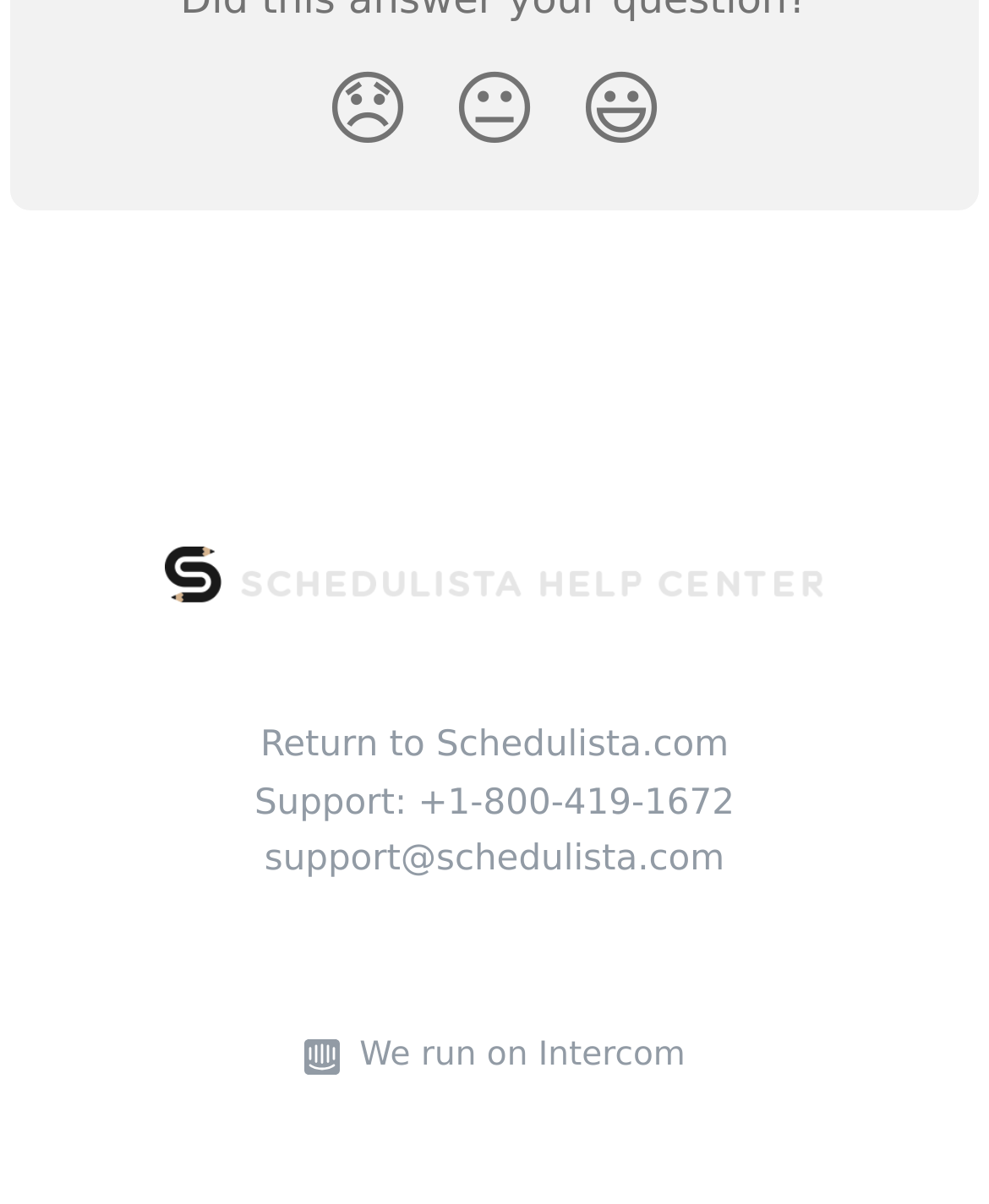Identify the bounding box coordinates for the element you need to click to achieve the following task: "Return to Schedulista.com". Provide the bounding box coordinates as four float numbers between 0 and 1, in the form [left, top, right, bottom].

[0.263, 0.603, 0.737, 0.637]